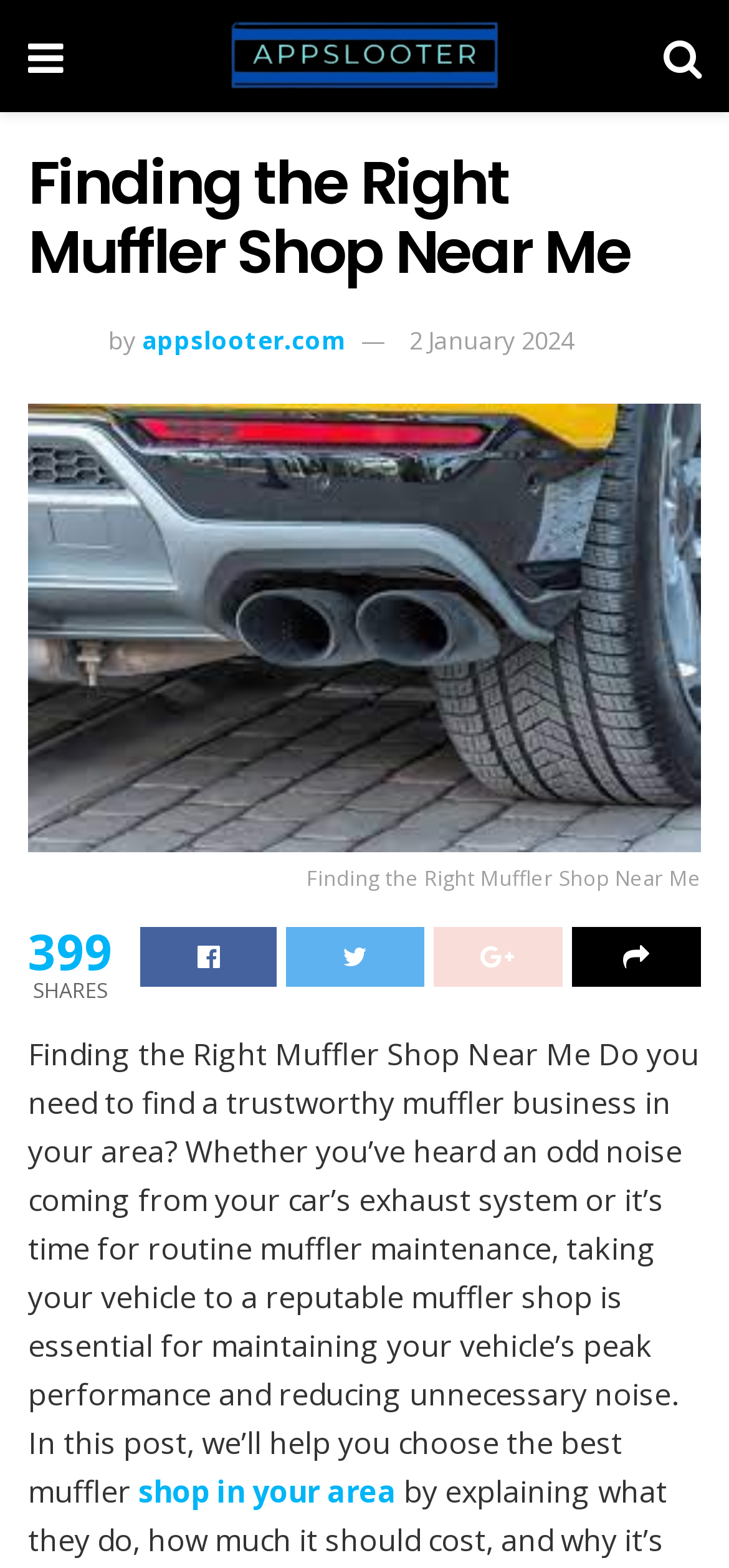Identify the bounding box coordinates for the UI element described as: "Share on Twitter".

[0.393, 0.592, 0.581, 0.63]